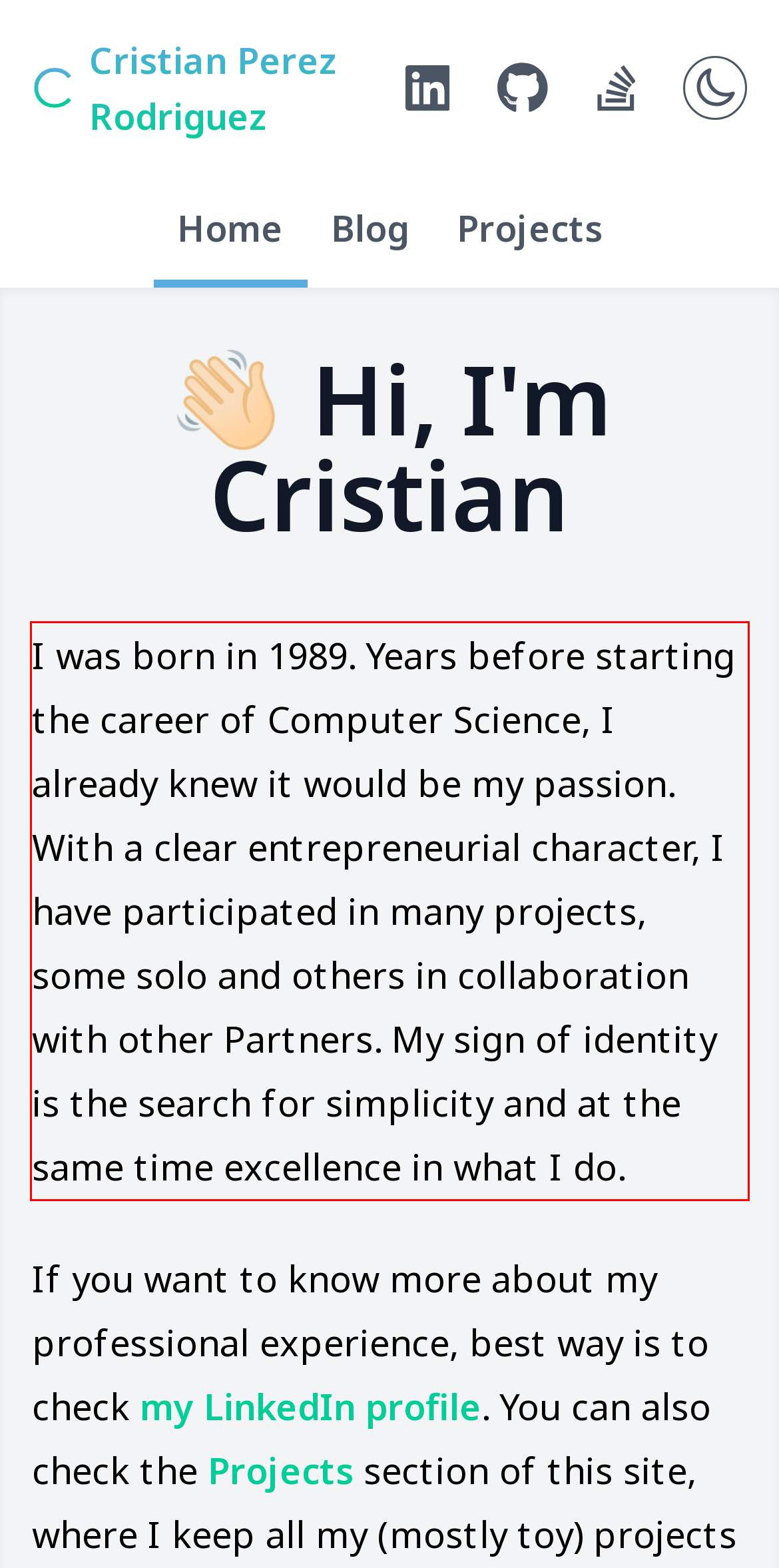You are looking at a screenshot of a webpage with a red rectangle bounding box. Use OCR to identify and extract the text content found inside this red bounding box.

I was born in 1989. Years before starting the career of Computer Science, I already knew it would be my passion. With a clear entrepreneurial character, I have participated in many projects, some solo and others in collaboration with other Partners. My sign of identity is the search for simplicity and at the same time excellence in what I do.